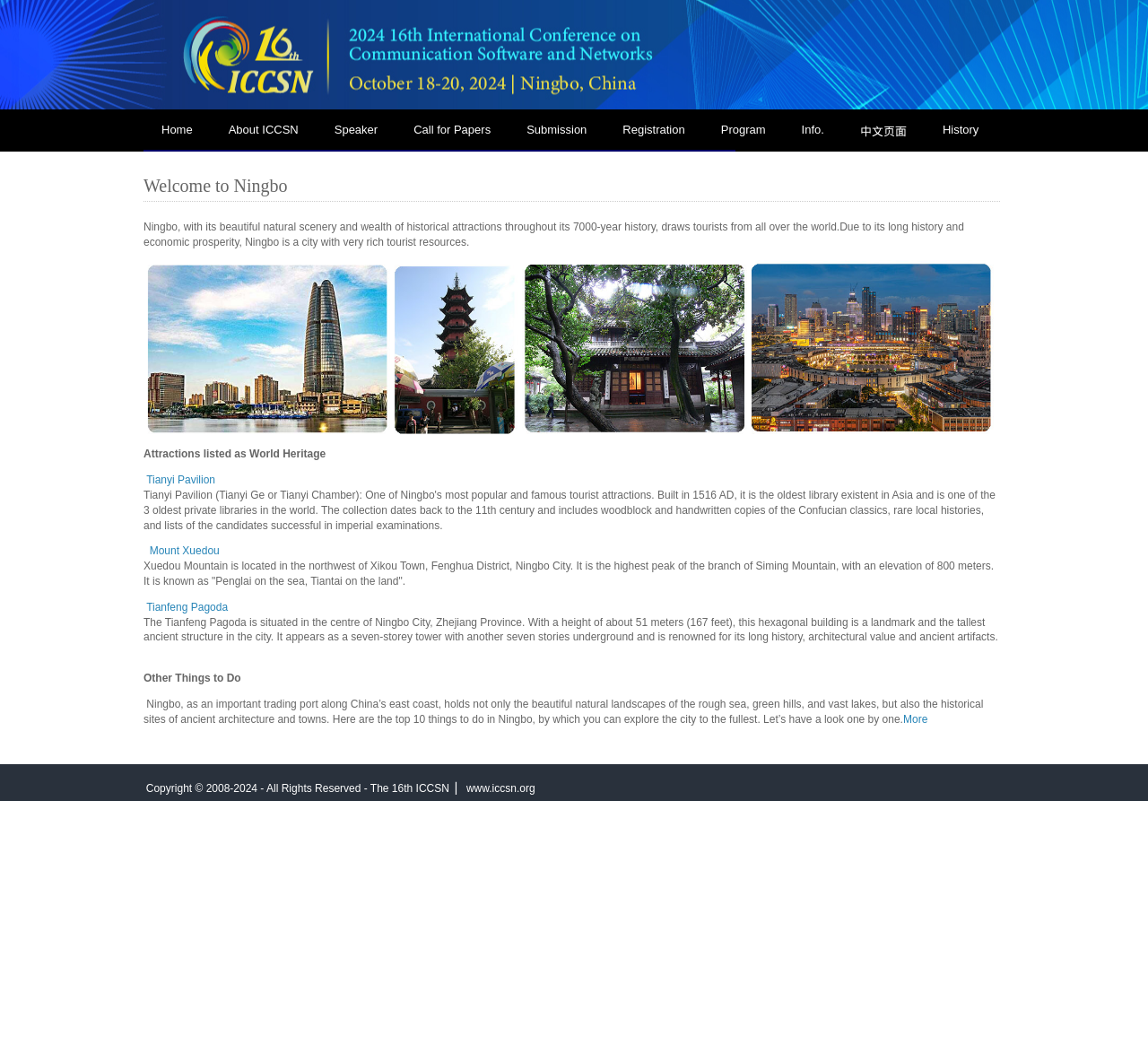How many things to do are listed in Ningbo?
Based on the image, please offer an in-depth response to the question.

From the webpage content, I can see that the text 'Here are the top 10 things to do in Ningbo, by which you can explore the city to the fullest.' indicates that there are 10 things to do listed in Ningbo.